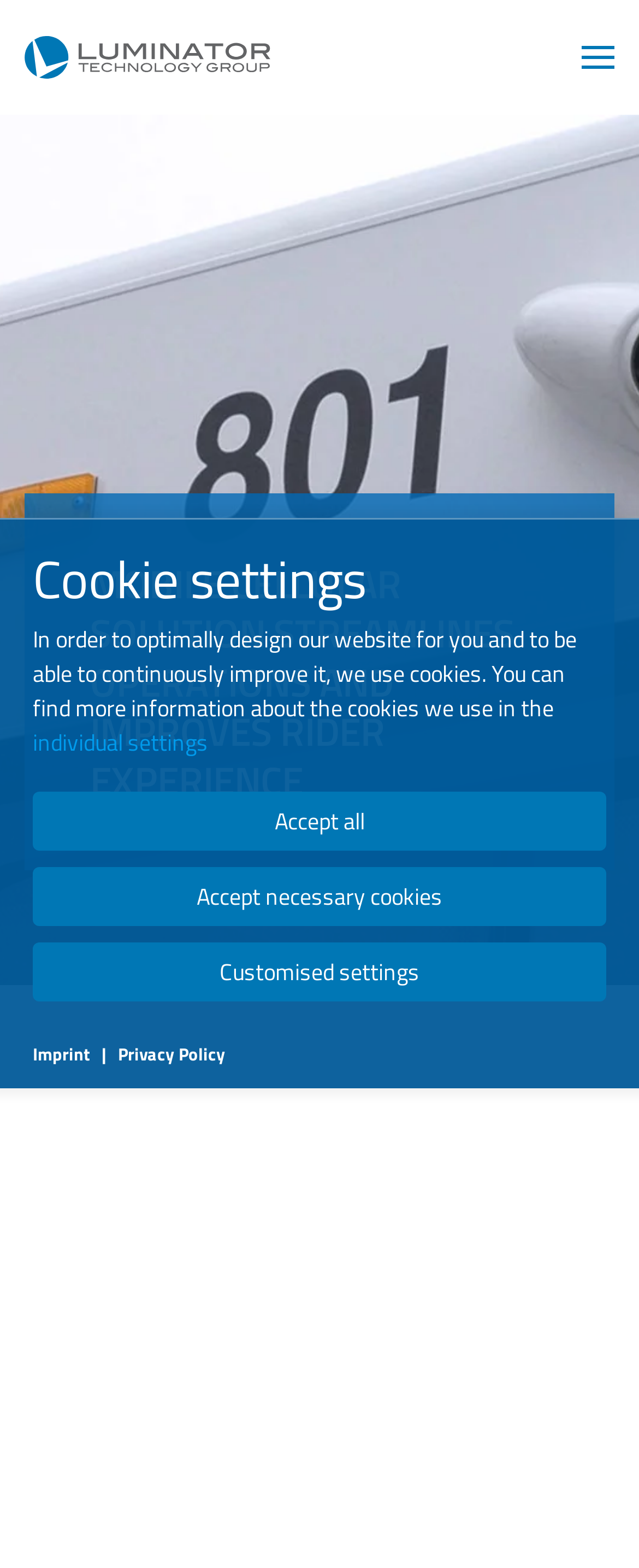Craft a detailed narrative of the webpage's structure and content.

The webpage is about a mobile cellular solution that streamlines operations and improves rider experience. At the top left, there is a link to "Skip to main content" and a link to "Back to home" next to it. On the top right, there is a button to "Open menu" with an accompanying image. 

Below the top navigation, there is a carousel region that takes up the full width of the page. Within the carousel, there is a single slide with a heading that repeats the title "MOBILE CELLULAR SOLUTION STREAMLINES OPERATIONS AND IMPROVES RIDER EXPERIENCE". 

On the bottom left, there is a section related to cookie settings. It starts with a heading "Cookie settings" followed by a paragraph of text explaining the use of cookies on the website. There is a link to "individual settings" within the paragraph. Below the text, there are three buttons: "Accept all", "Accept necessary cookies", and "Customised settings". 

On the bottom right, there are three links: "Imprint", "Privacy Policy", and a separator line in between.